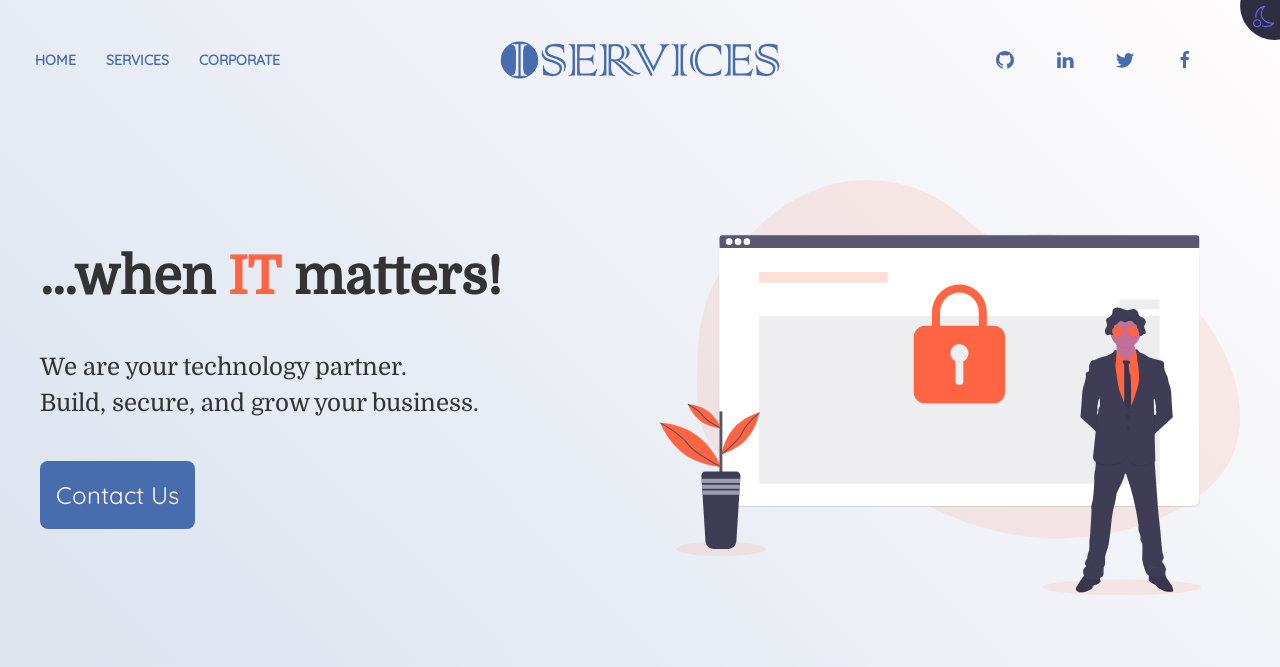Given the element description alt="I Services Logo", specify the bounding box coordinates of the corresponding UI element in the format (top-left x, top-left y, bottom-right x, bottom-right y). All values must be between 0 and 1.

[0.379, 0.0, 0.621, 0.18]